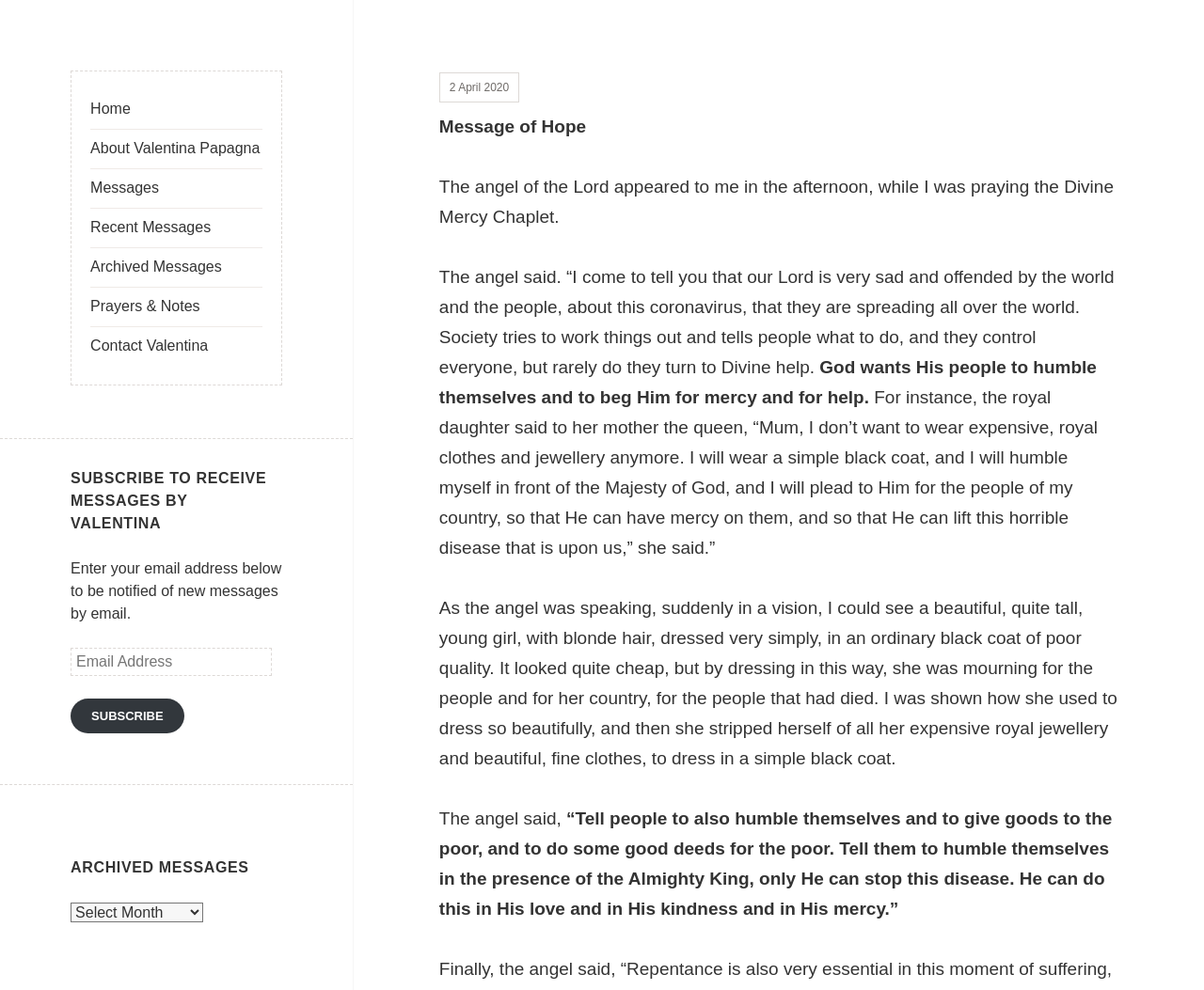Create a detailed narrative of the webpage’s visual and textual elements.

This webpage appears to be a blog or message archive, with a focus on spiritual and religious content. At the top, there are several links to different sections of the website, including "Home", "About Valentina Papagna", "Messages", and others. 

Below the links, there is a heading that reads "SUBSCRIBE TO RECEIVE MESSAGES BY VALENTINA", followed by a brief description and a form to enter an email address to subscribe. 

Further down the page, there is another heading that reads "ARCHIVED MESSAGES", followed by a dropdown menu labeled "Archived messages". This menu contains a link to a specific message dated "2 April 2020", which is the main content of the page.

The message itself is a spiritual reflection, with the title "Message of Hope". It begins with a description of an encounter with an angel, who conveys a message from God about the importance of humility and seeking divine help in the face of the coronavirus pandemic. The message goes on to describe a vision of a royal daughter who humbles herself before God, and the angel's instructions to tell people to humble themselves, give to the poor, and do good deeds. The message concludes with a call to action, urging readers to turn to God for help and mercy.